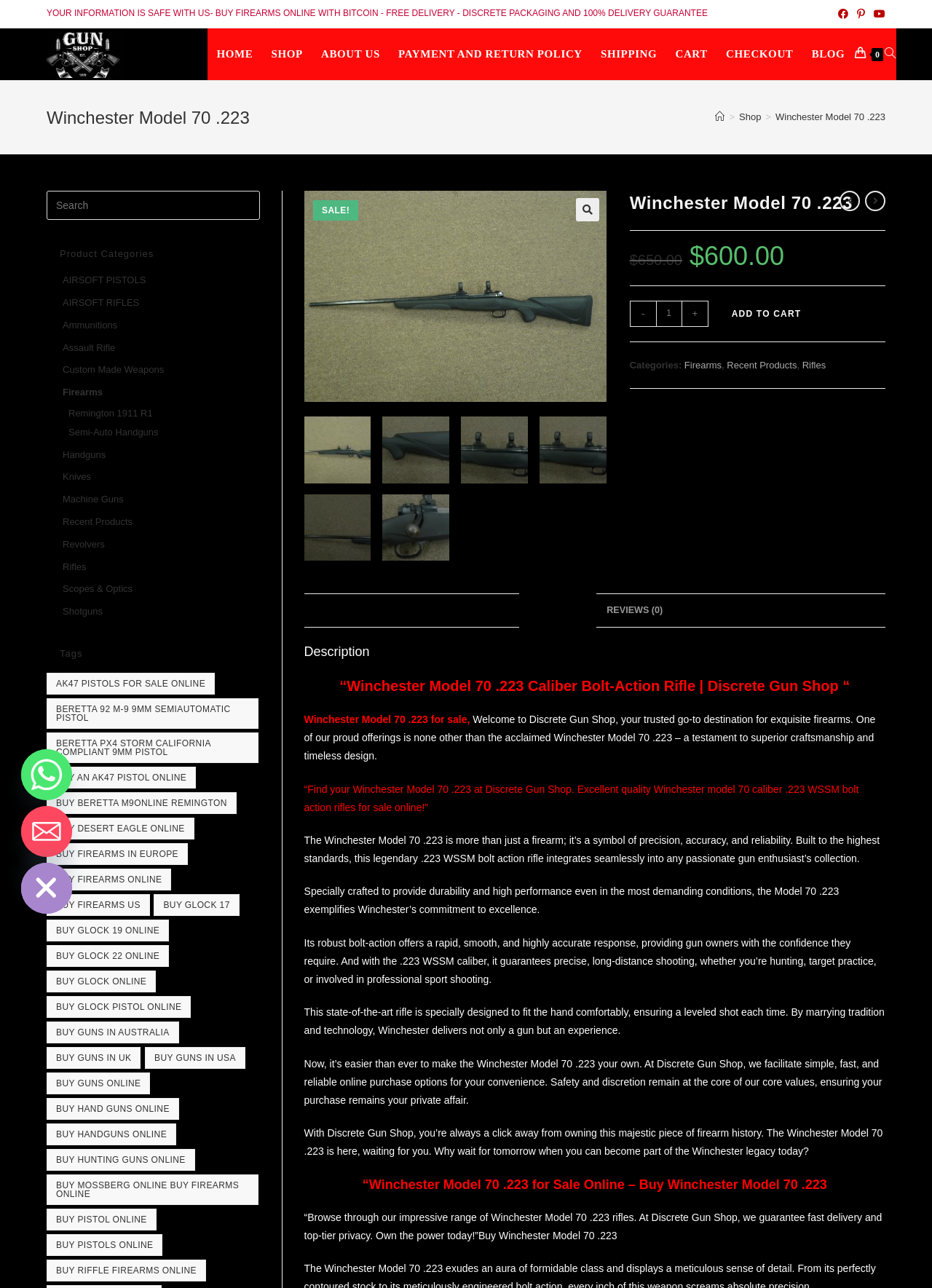Please provide a one-word or phrase answer to the question: 
What is the caliber of the rifle?

.223 WSSM